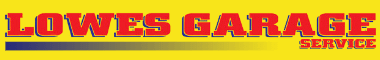Answer the question in one word or a short phrase:
What color is the background of the logo?

bright yellow